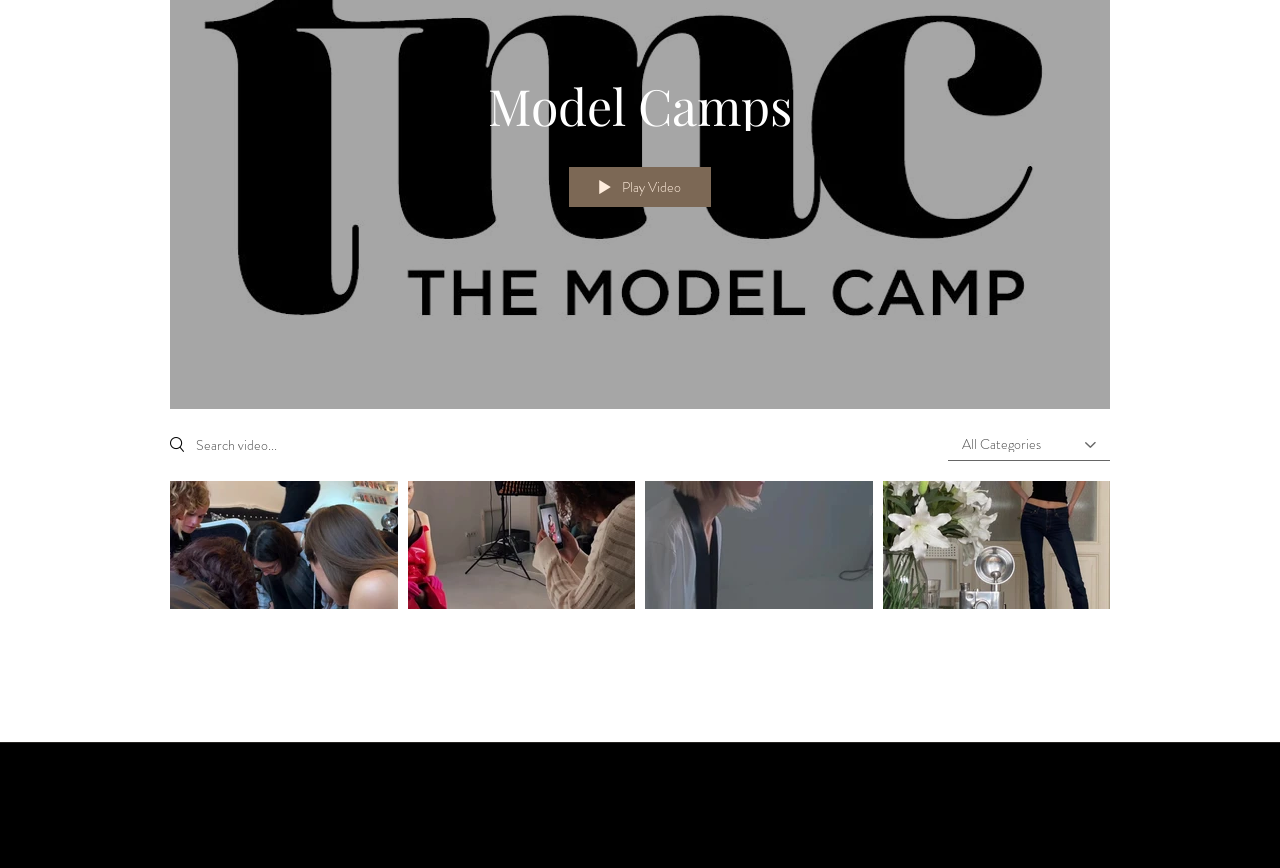Determine the bounding box coordinates of the clickable element necessary to fulfill the instruction: "Visit LinkedIn page". Provide the coordinates as four float numbers within the 0 to 1 range, i.e., [left, top, right, bottom].

[0.469, 0.923, 0.484, 0.946]